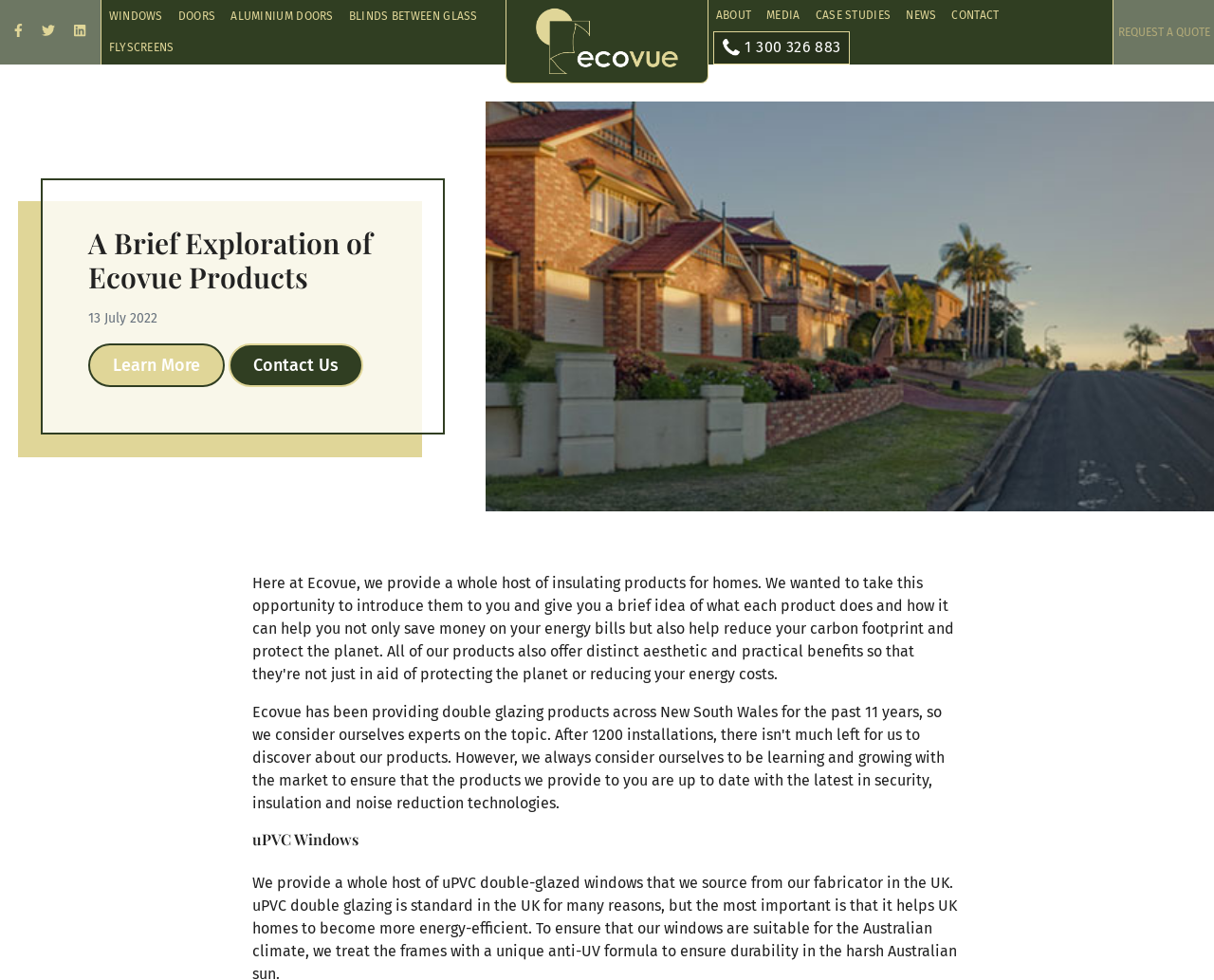Describe all significant elements and features of the webpage.

The webpage is about Ecovue products, specifically their uPVC window styles and doors. At the top, there are several links to different sections of the website, including WINDOWS, DOORS, ALUMINIUM DOORS, BLINDS BETWEEN GLASS, and FLYSCREENS. To the right of these links, there is the Ecovue logo, which is an image. Below the logo, there are more links to other sections of the website, such as ABOUT, MEDIA, CASE STUDIES, NEWS, and CONTACT.

On the left side of the page, there is a heading that reads "A Brief Exploration of Ecovue Products" followed by a date, "13 July 2022". Below this, there are two links, "Learn More" and "Contact Us". 

Further down the page, there is a large image that takes up most of the width of the page. Above this image, there is a heading that reads "uPVC Windows". 

At the very bottom of the page, there is a link to "REQUEST A QUOTE" and a phone number, "📞 1 300 326 883".